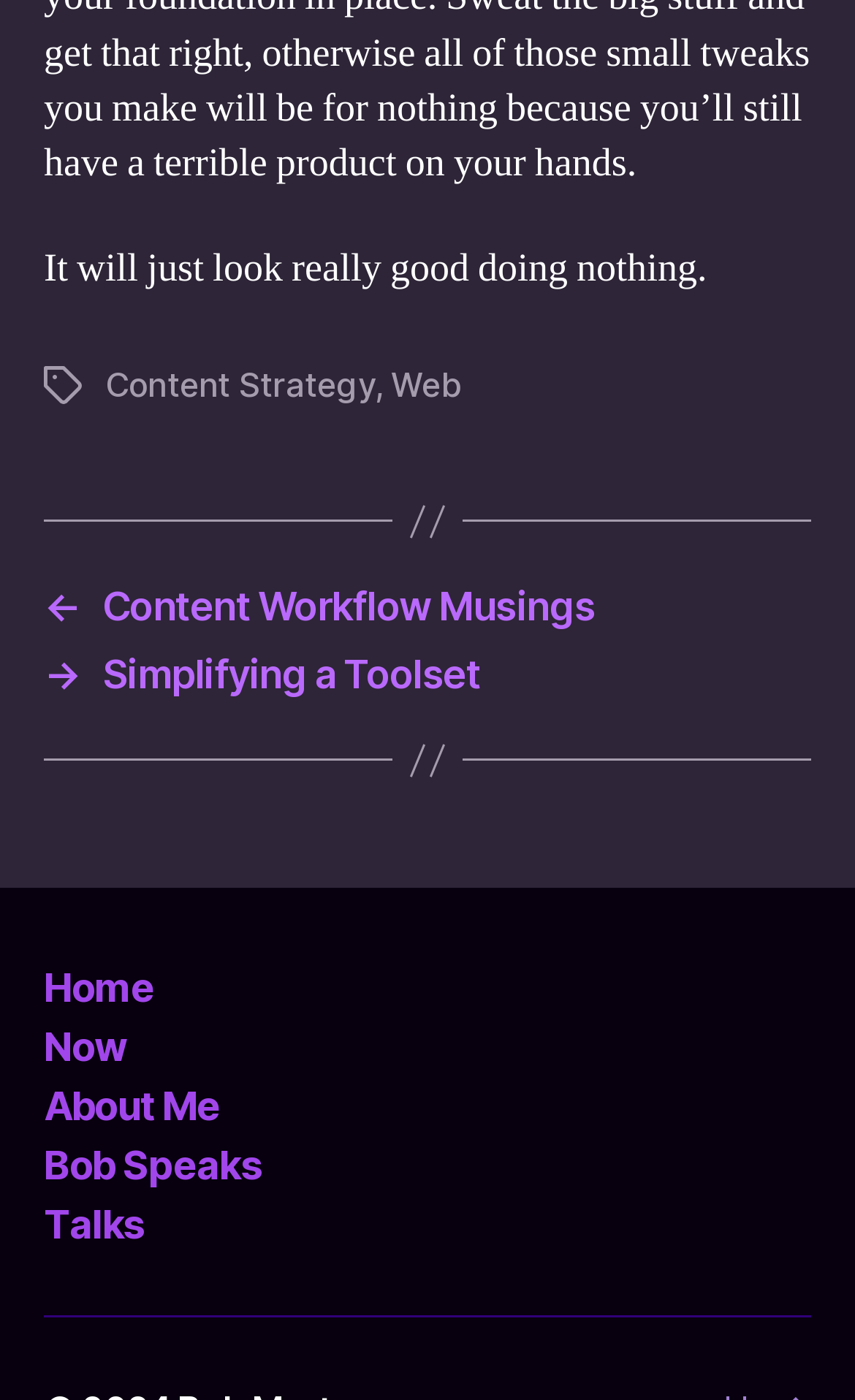How many links are in the footer?
Please use the image to provide an in-depth answer to the question.

I counted the number of links in the footer section, which are 'Home', 'Now', 'About Me', 'Bob Speaks', and 'Talks', and found that there are 5 links in total.